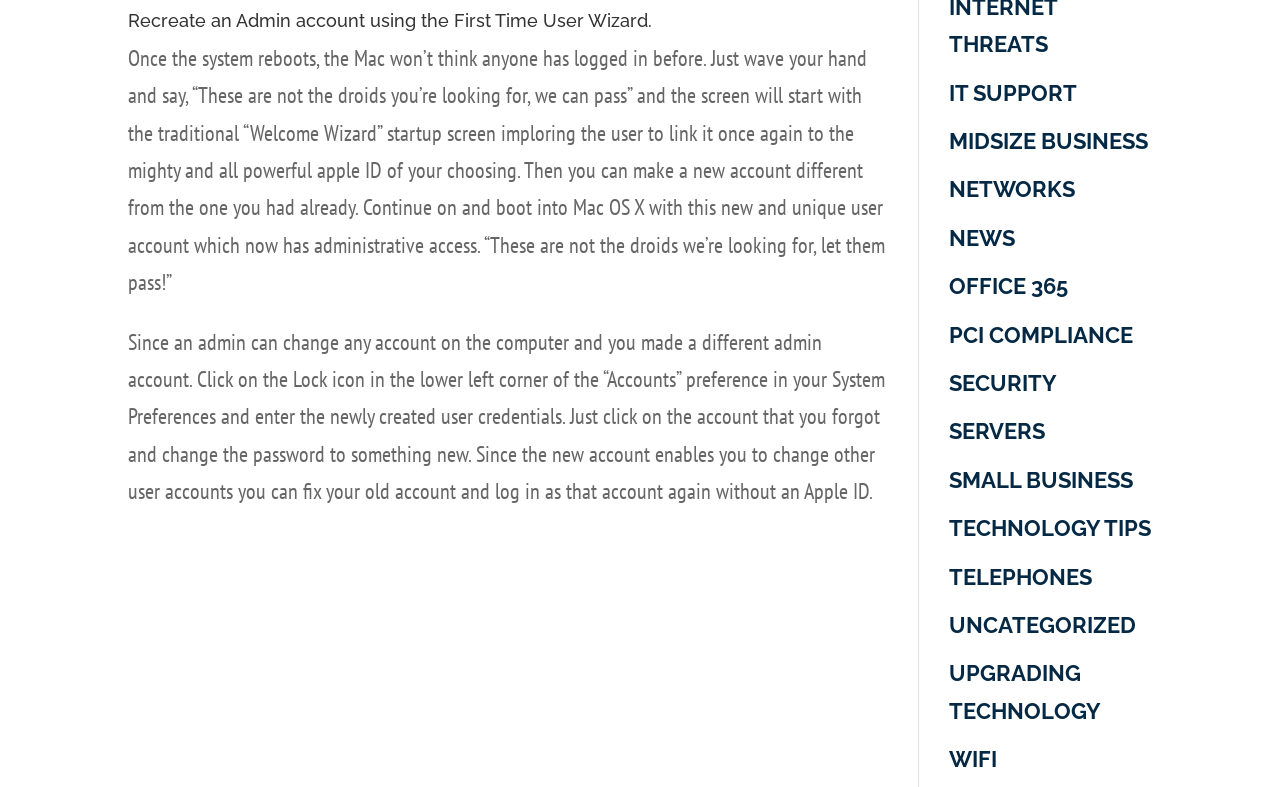Please respond to the question using a single word or phrase:
What is the purpose of the First Time User Wizard?

Recreate an Admin account